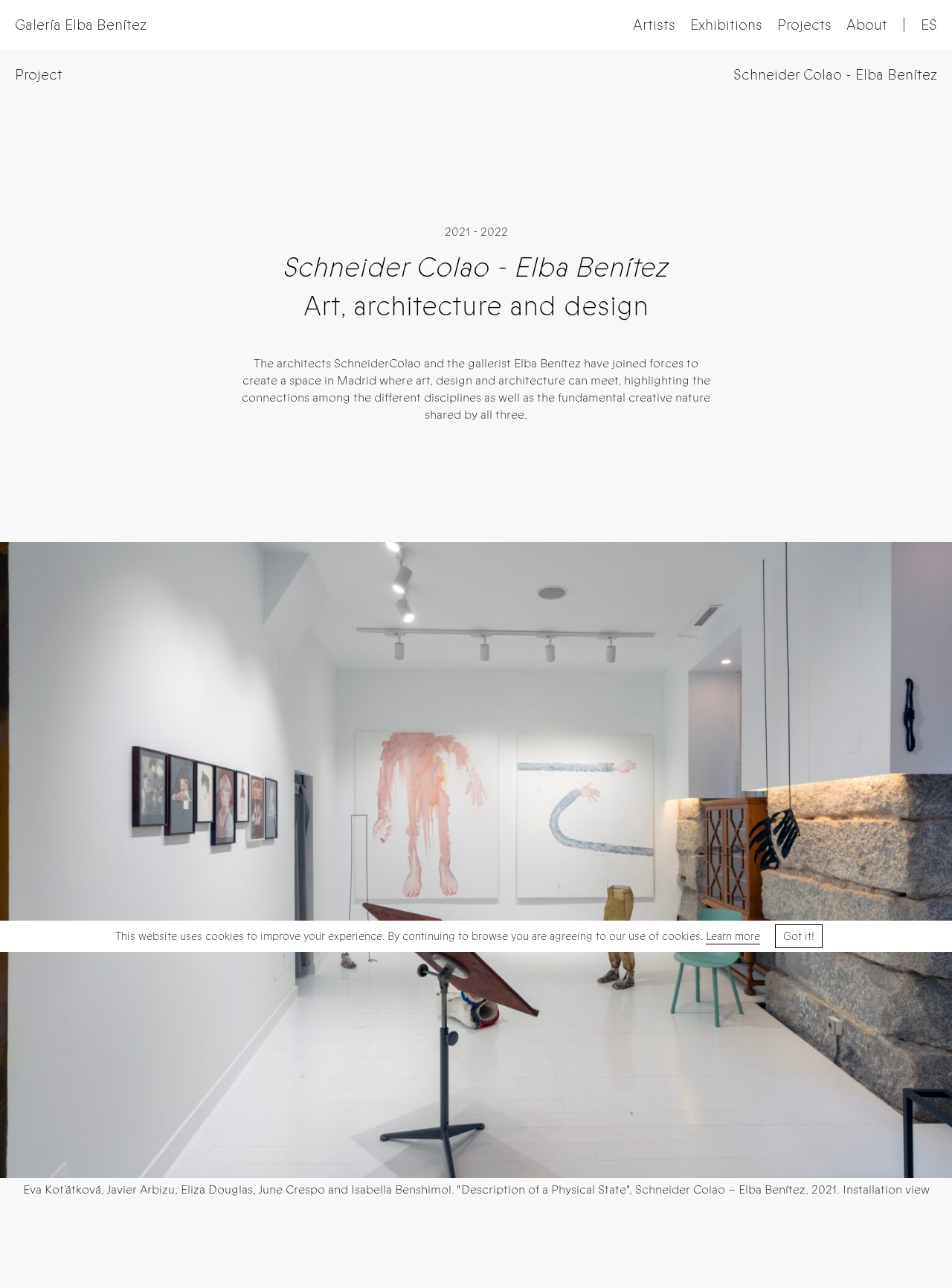Please indicate the bounding box coordinates for the clickable area to complete the following task: "go to Artists page". The coordinates should be specified as four float numbers between 0 and 1, i.e., [left, top, right, bottom].

[0.665, 0.012, 0.709, 0.027]